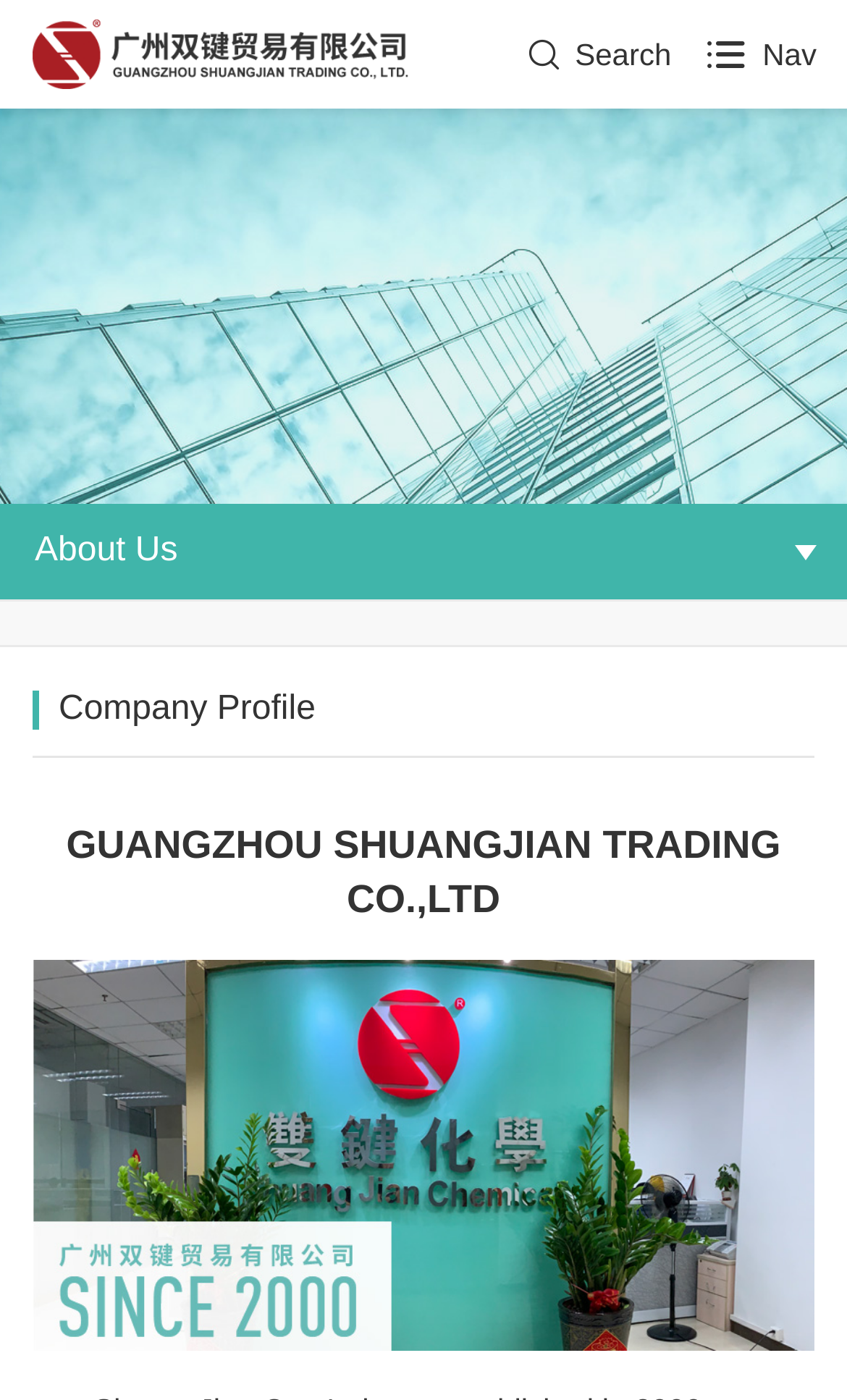Refer to the image and offer a detailed explanation in response to the question: What is the main section of the webpage?

I determined the main section of the webpage by analyzing the static text elements. The element with the text 'About Us' has a relatively large bounding box and is located near the top of the webpage, indicating that it is a main section.